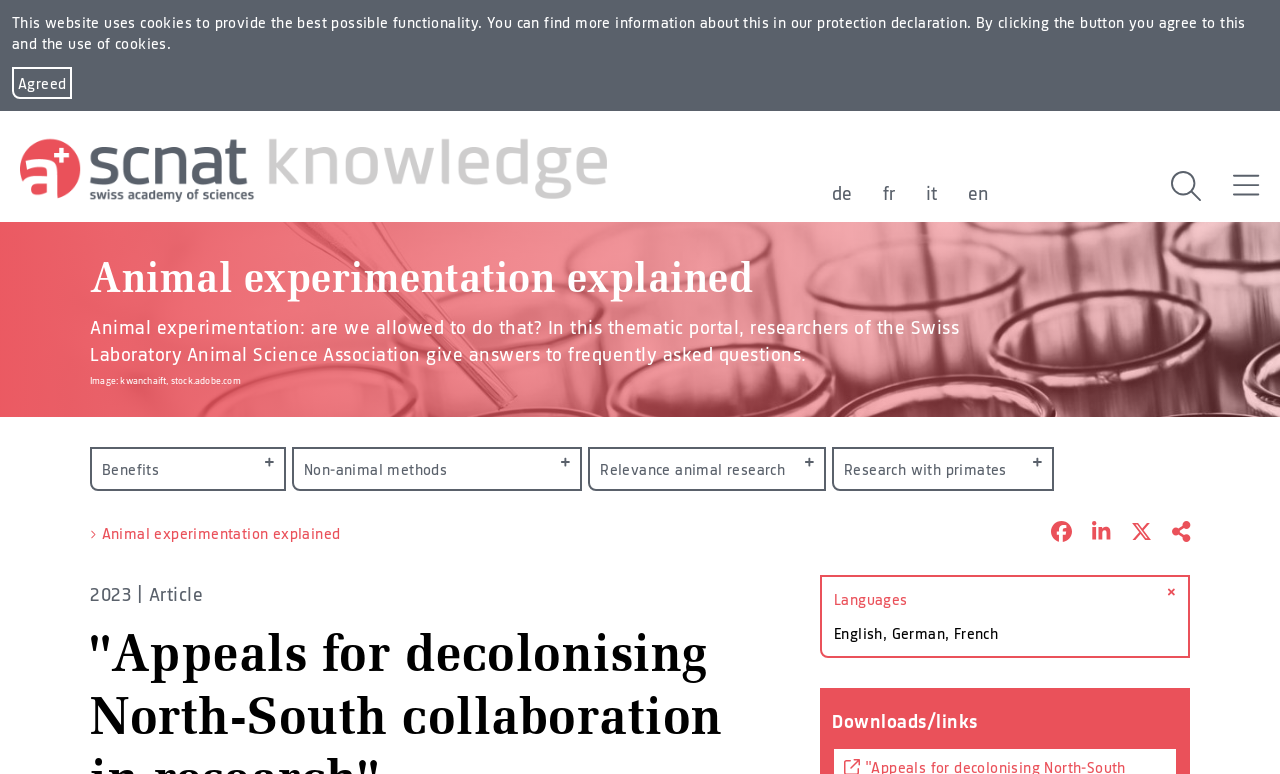From the webpage screenshot, identify the region described by Research with primates. Provide the bounding box coordinates as (top-left x, top-left y, bottom-right x, bottom-right y), with each value being a floating point number between 0 and 1.

[0.652, 0.581, 0.822, 0.632]